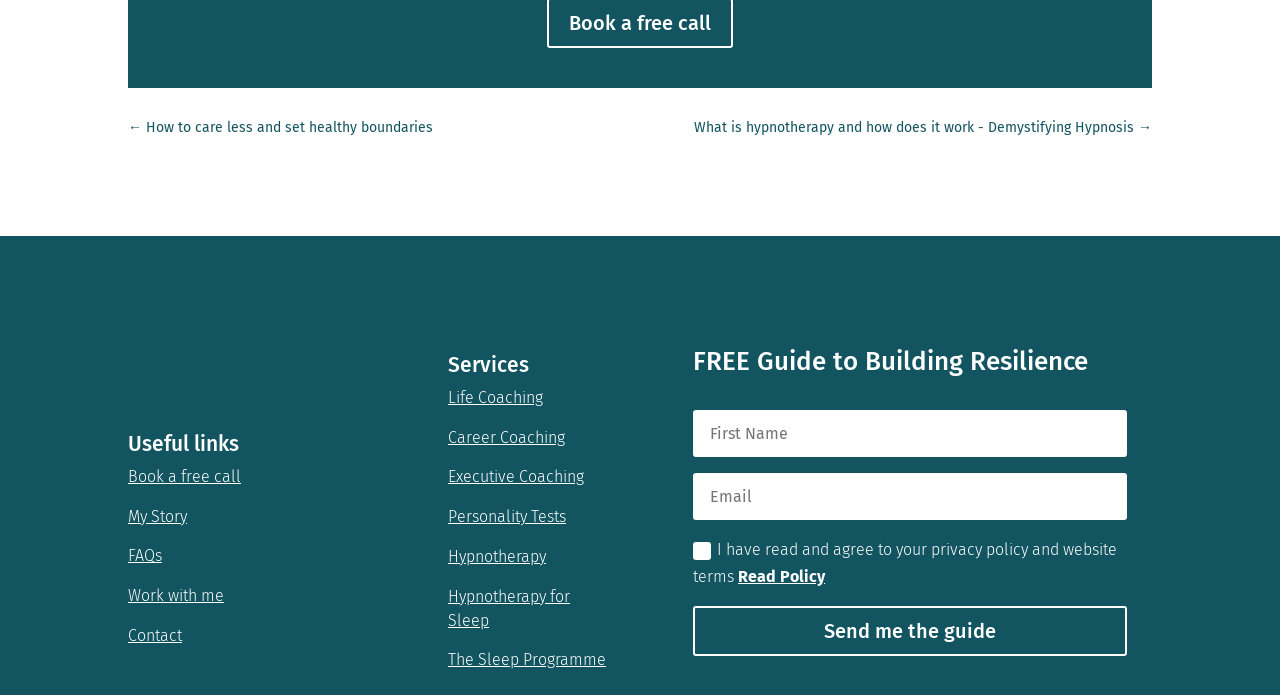Locate the bounding box coordinates of the segment that needs to be clicked to meet this instruction: "Click on the 'Book a free call' link".

[0.1, 0.672, 0.188, 0.699]